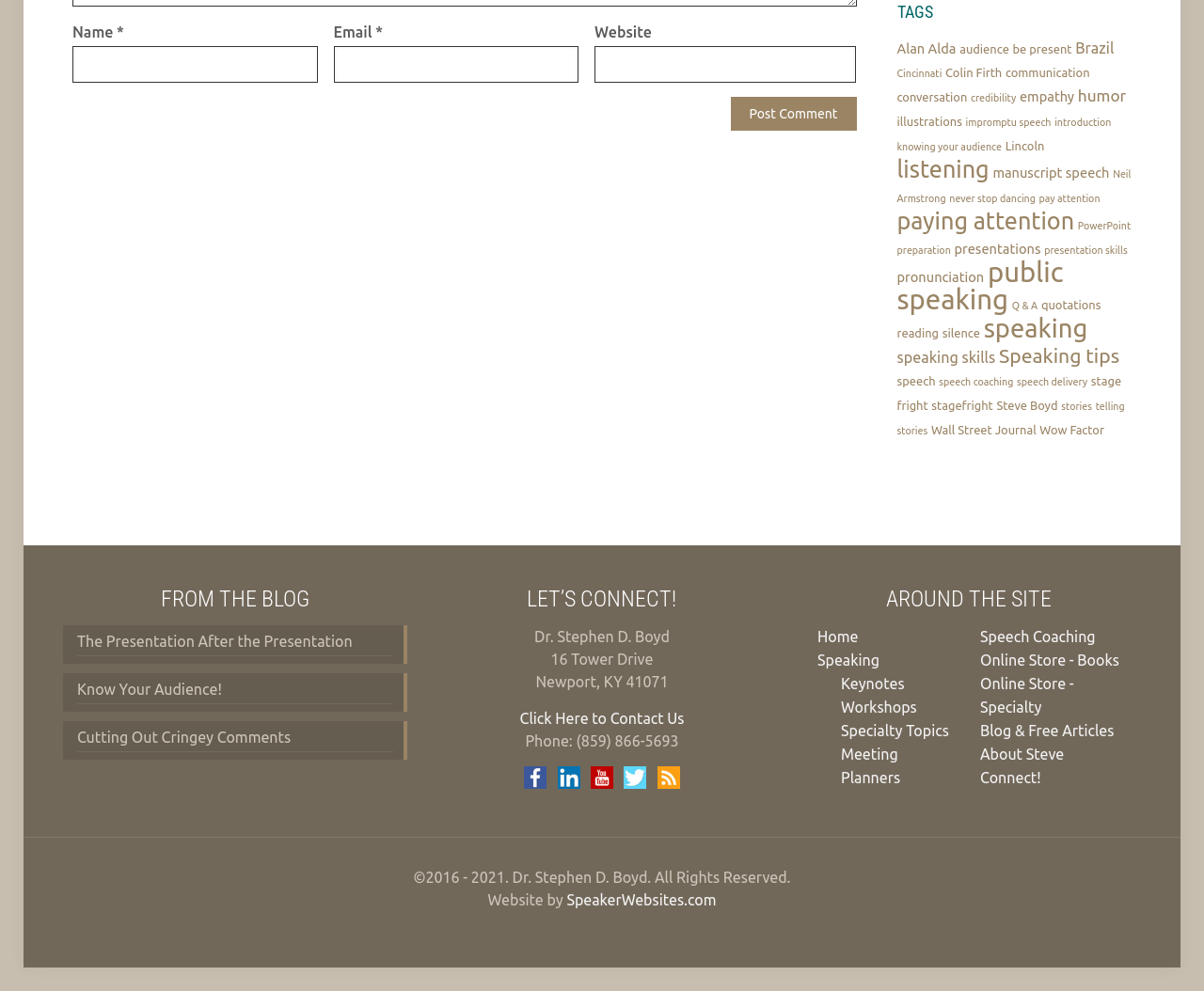Provide the bounding box coordinates for the UI element that is described as: "Neil Armstrong".

[0.745, 0.17, 0.939, 0.206]